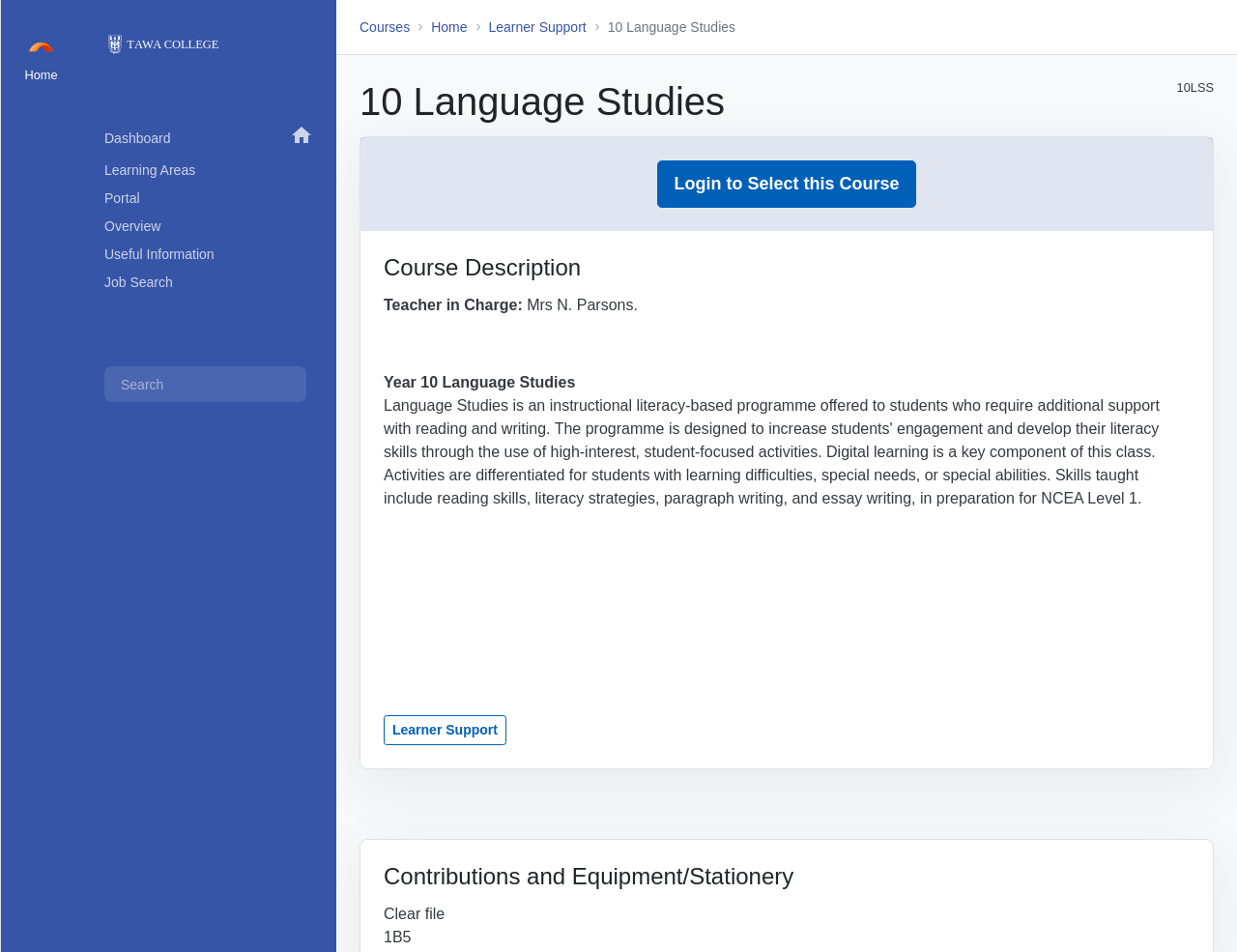Your task is to extract the text of the main heading from the webpage.

10 Language Studies